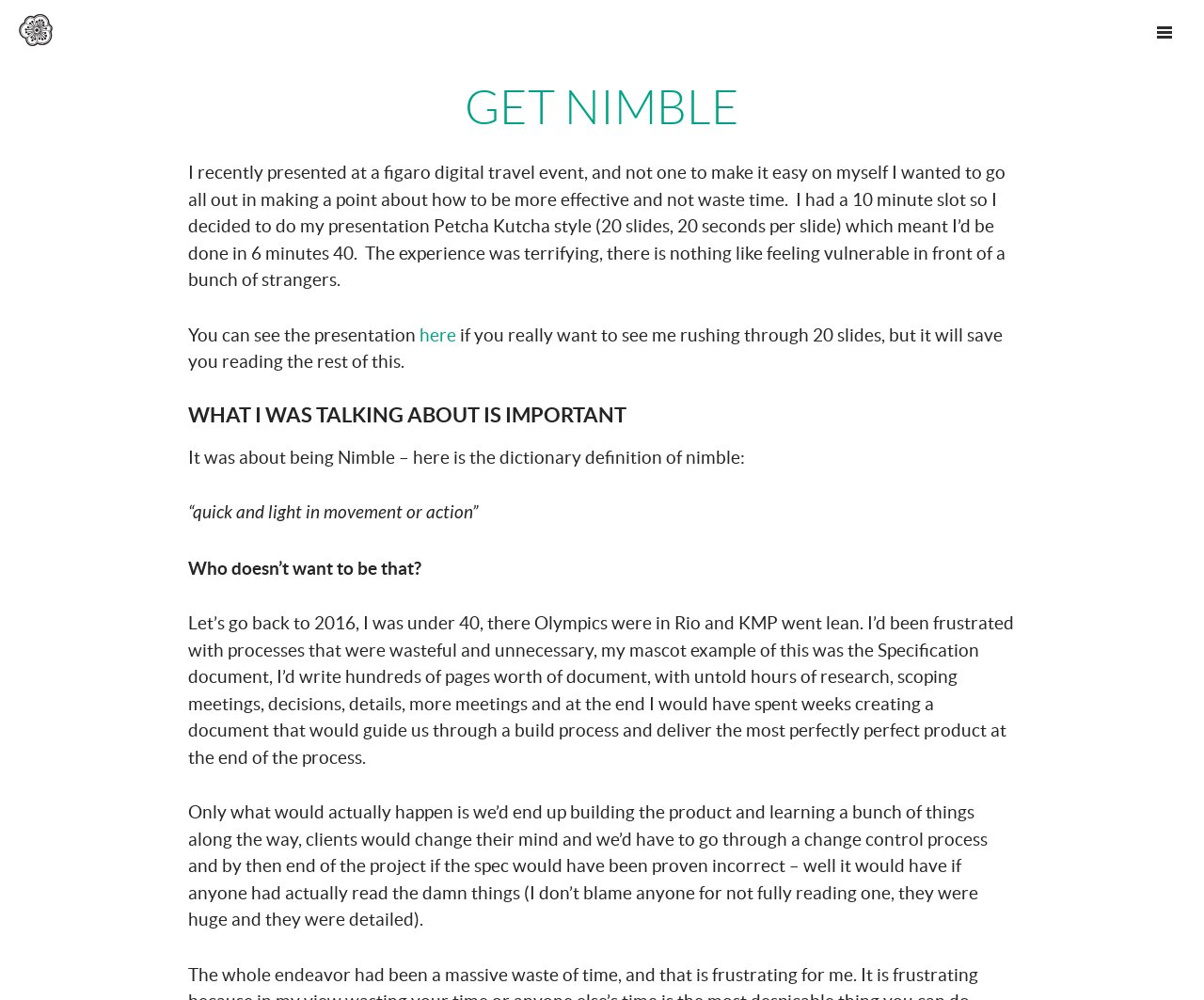What is the topic of the presentation?
Provide a detailed and well-explained answer to the question.

The topic of the presentation is obtained from the heading element 'GET NIMBLE' which is located below the company name, and further explained in the subsequent paragraphs.